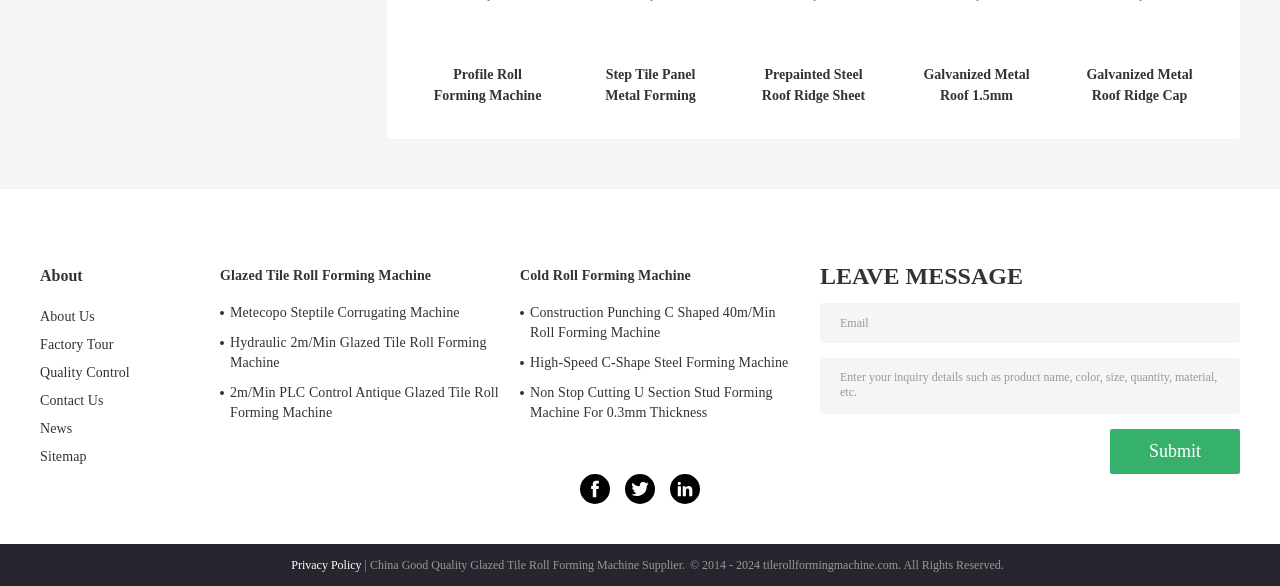Please identify the bounding box coordinates of the clickable area that will fulfill the following instruction: "Click the 'About Us' link". The coordinates should be in the format of four float numbers between 0 and 1, i.e., [left, top, right, bottom].

[0.031, 0.527, 0.074, 0.553]